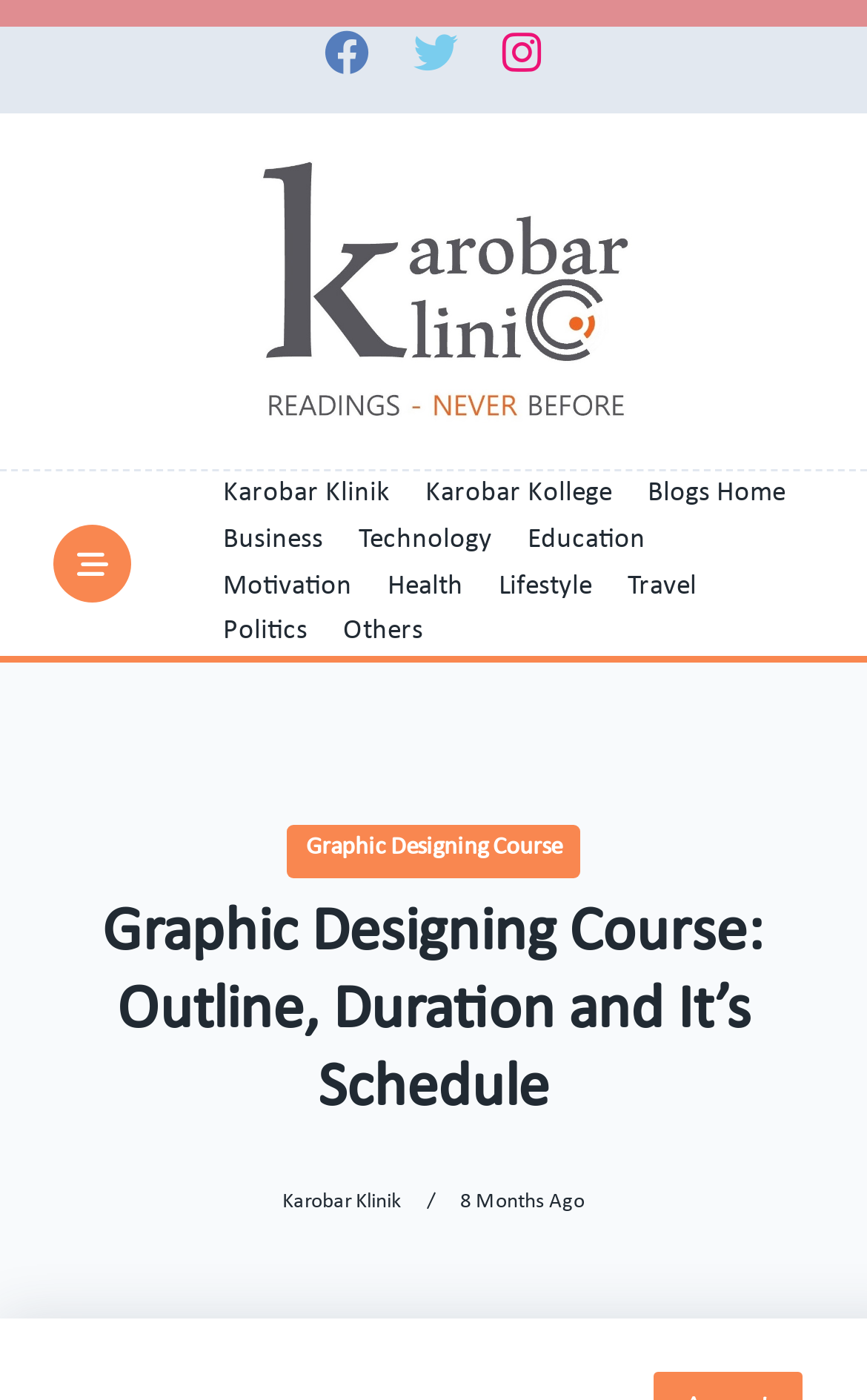Provide the bounding box coordinates for the area that should be clicked to complete the instruction: "Visit Karobar Kollege website".

[0.47, 0.337, 0.727, 0.37]